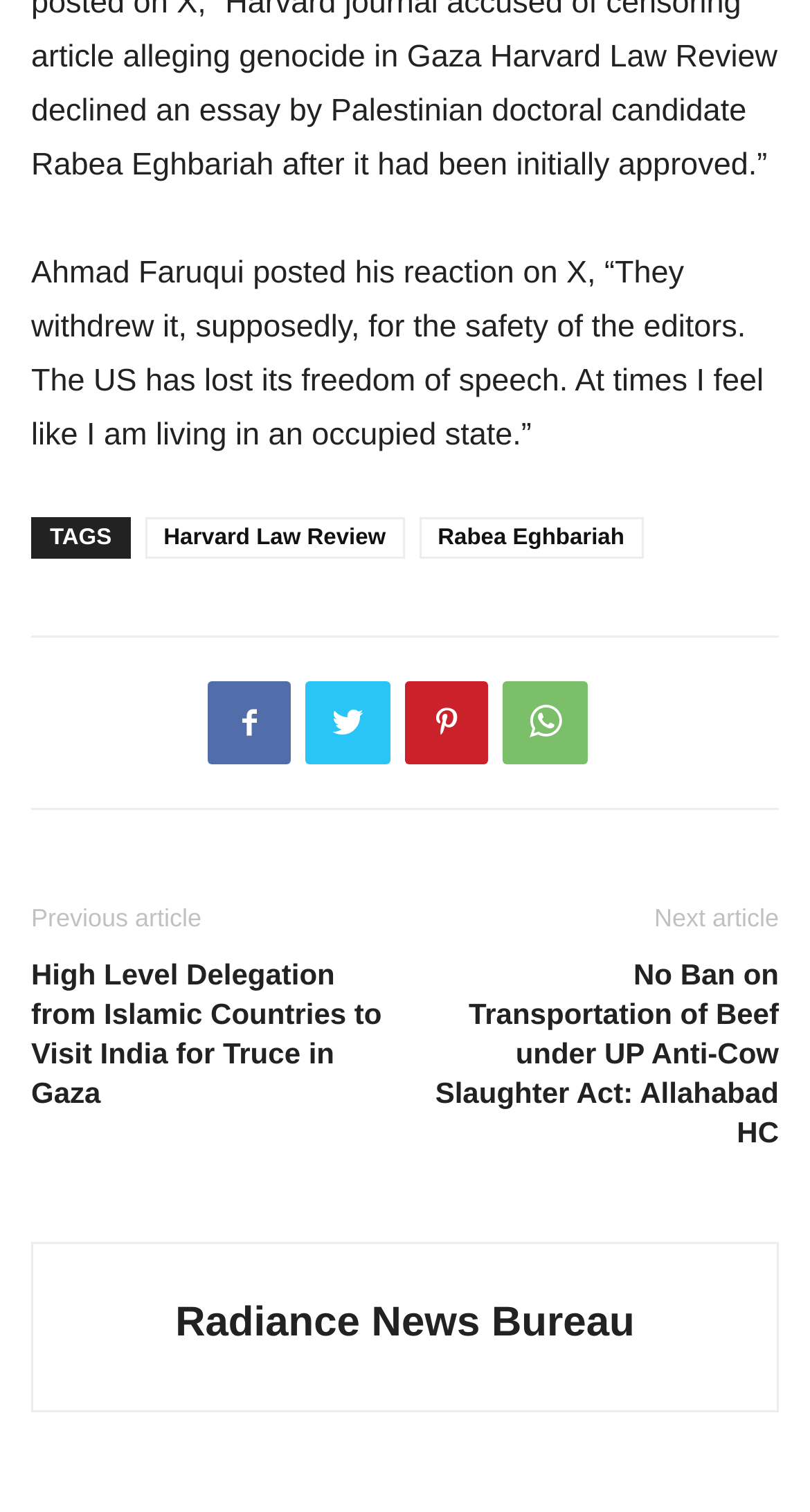What is the name of the news bureau mentioned?
Look at the image and answer the question using a single word or phrase.

Radiance News Bureau